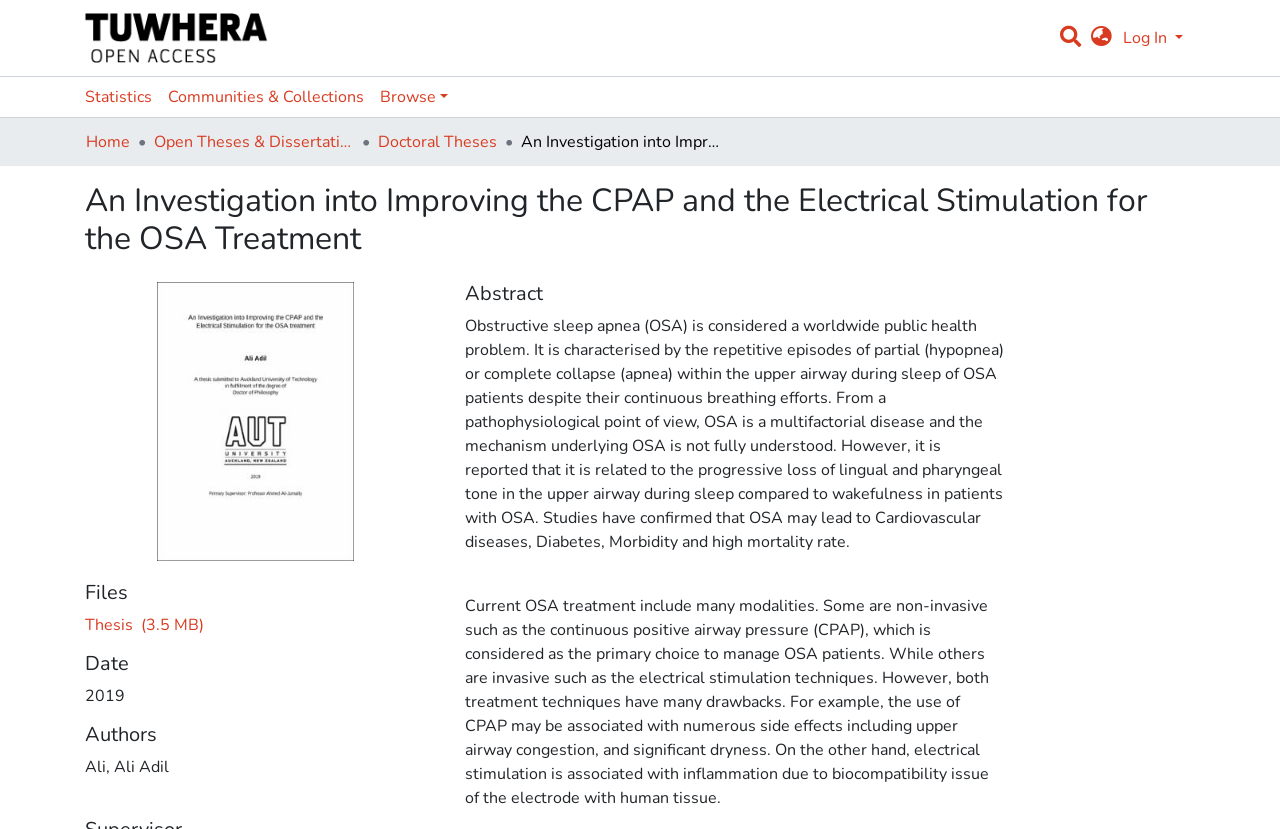When was the thesis published?
Please answer the question with a detailed response using the information from the screenshot.

I found the answer by looking at the 'Date' section in the main content area, where it lists the year '2019' as the publication date of the thesis.